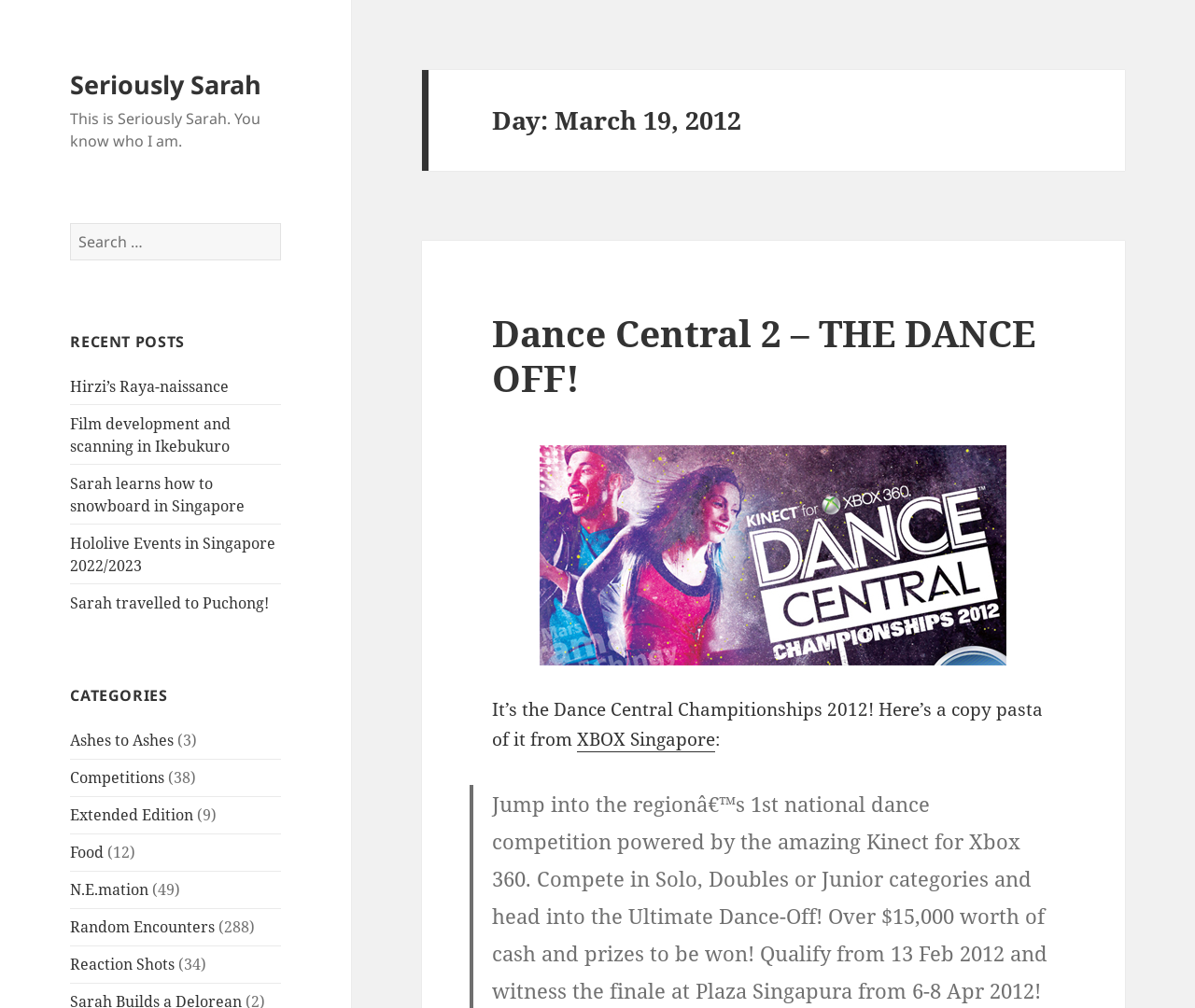Could you provide the bounding box coordinates for the portion of the screen to click to complete this instruction: "View 'CATEGORIES'"?

[0.059, 0.679, 0.235, 0.701]